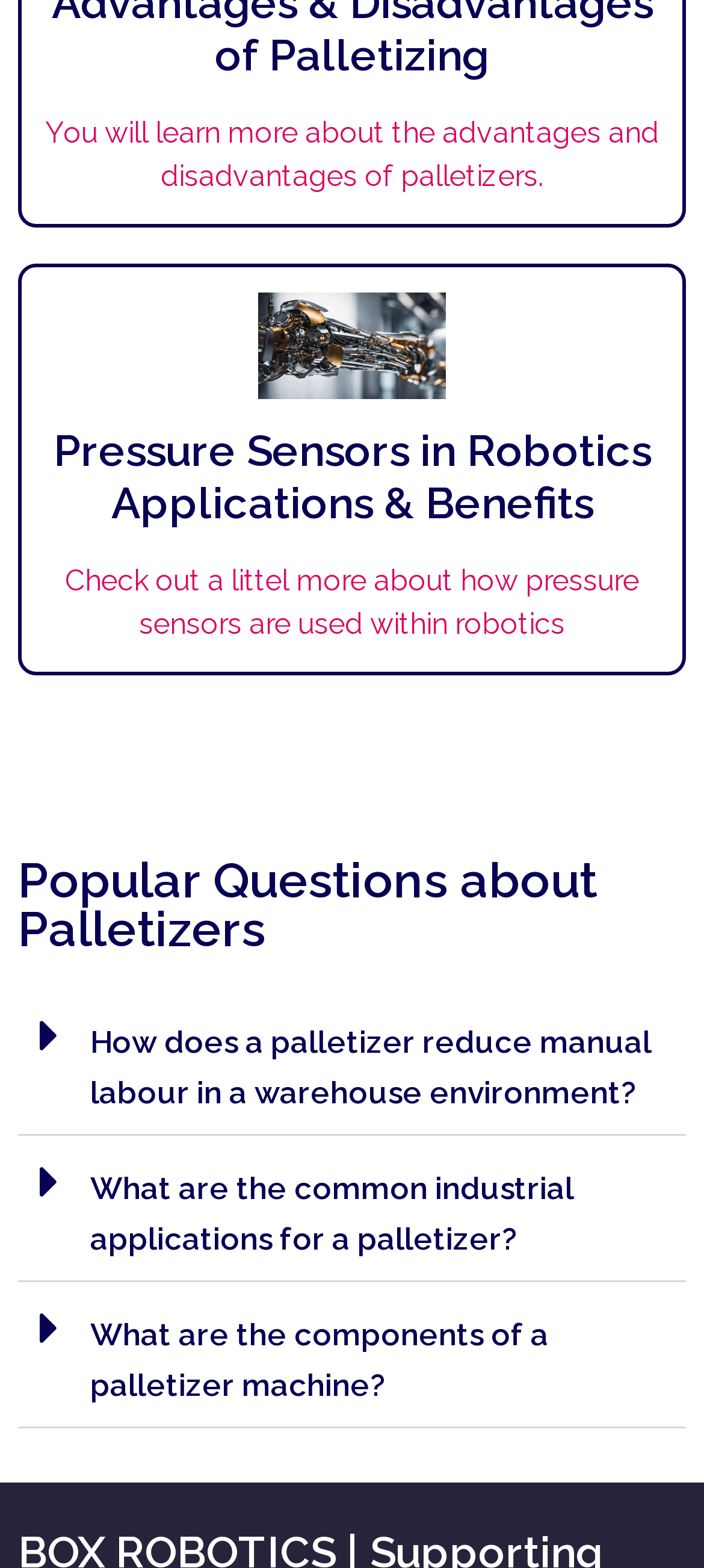Using details from the image, please answer the following question comprehensively:
How many questions are asked about palletizers?

The webpage contains three buttons with questions about palletizers, which are 'How does a palletizer reduce manual labour in a warehouse environment?', 'What are the common industrial applications for a palletizer?', and 'What are the components of a palletizer machine?'.